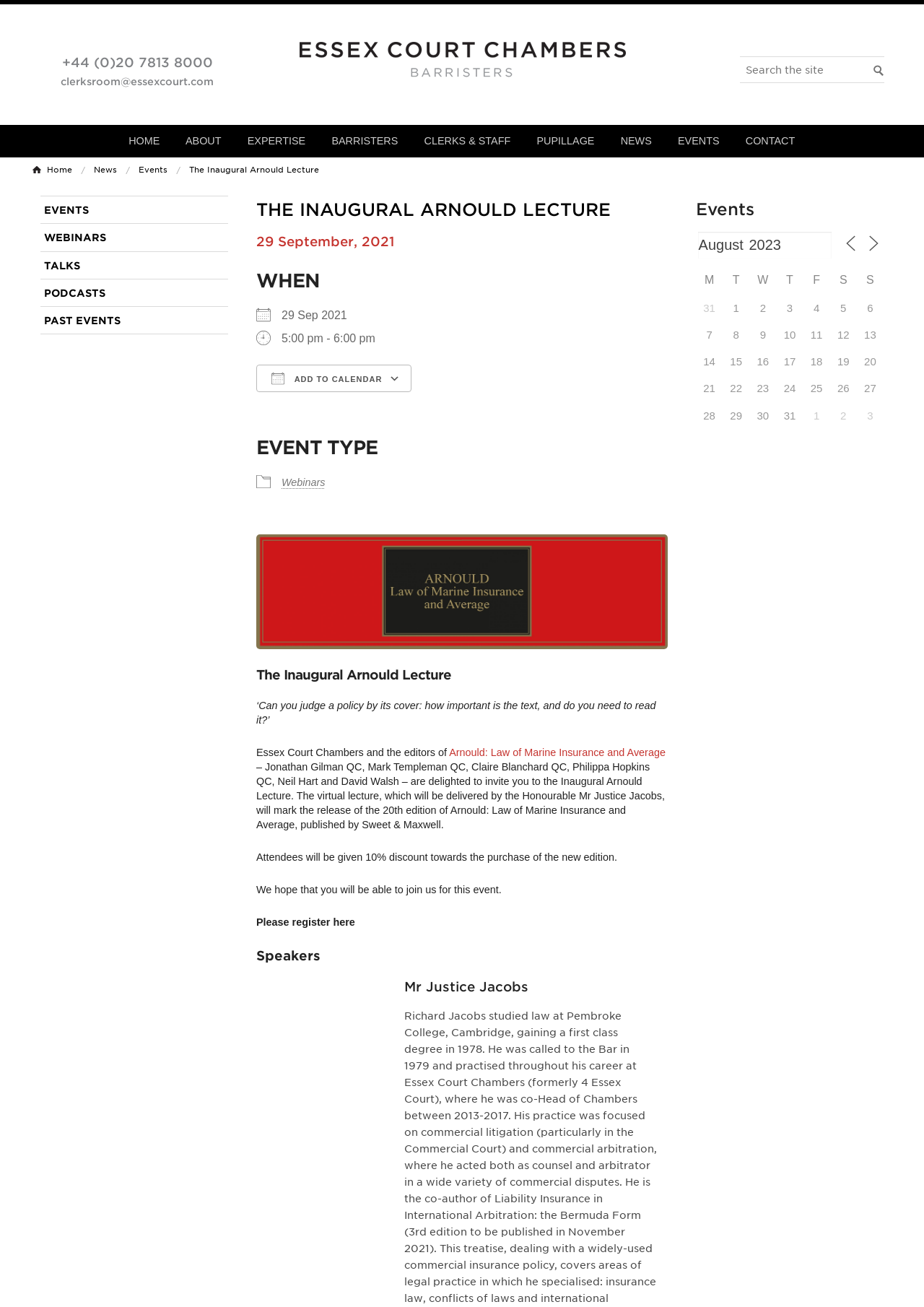Please find the bounding box coordinates of the element's region to be clicked to carry out this instruction: "Click the 'ADD TO CALENDAR' button".

[0.277, 0.279, 0.446, 0.3]